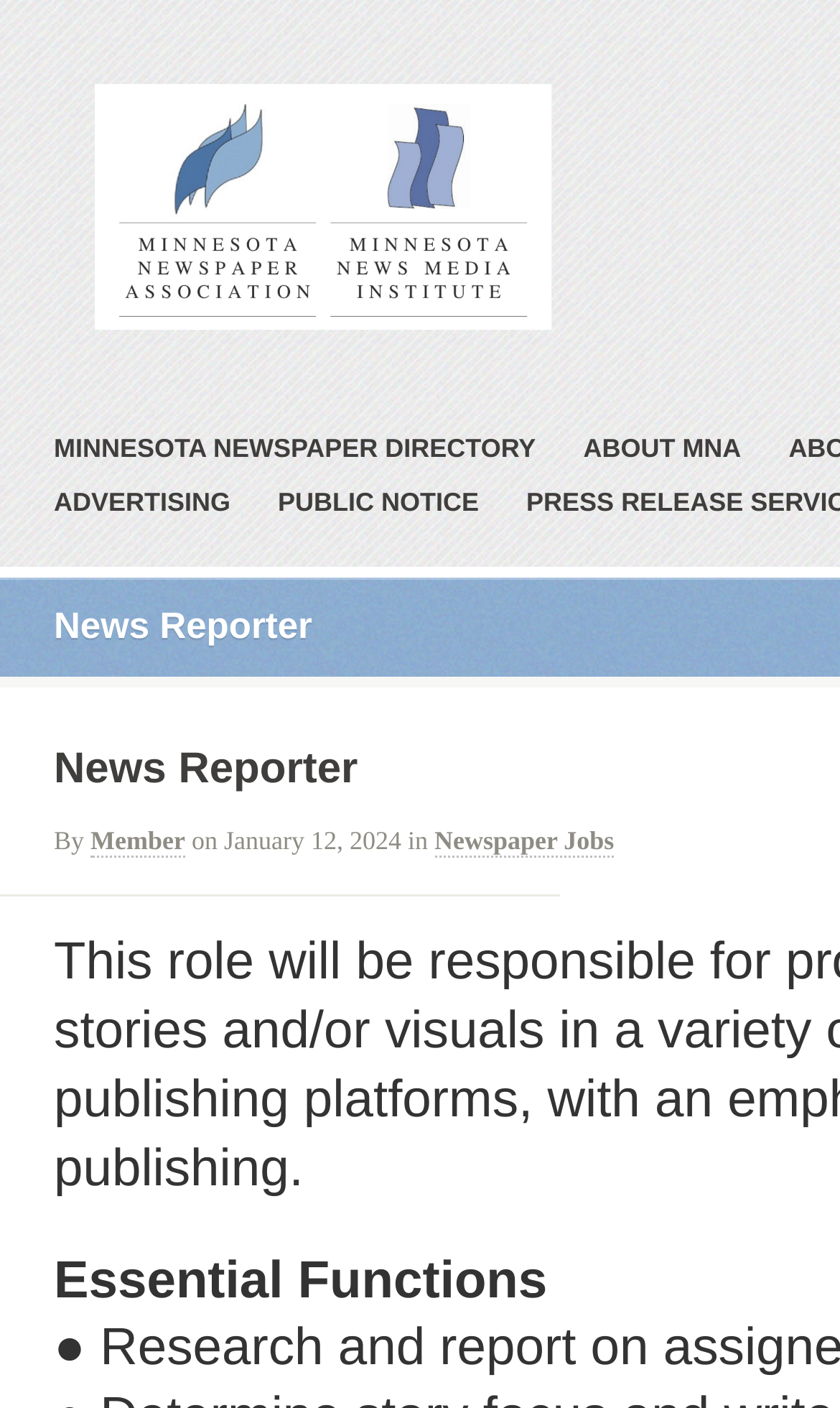Offer a meticulous caption that includes all visible features of the webpage.

The webpage appears to be the official website of the Minnesota Newspaper Association, a voluntary association of all general-interest newspapers in Minnesota. 

At the top left of the page, there is a logo image of the Minnesota Newspaper Association, accompanied by a link with the same name. 

Below the logo, there are four main navigation links: "MINNESOTA NEWSPAPER DIRECTORY", "ABOUT MNA", "ADVERTISING", and "PUBLIC NOTICE". The first two links are positioned side by side, with "MINNESOTA NEWSPAPER DIRECTORY" on the left and "ABOUT MNA" on the right. The "ADVERTISING" and "PUBLIC NOTICE" links are positioned below the first two links, with "ADVERTISING" on the left and "PUBLIC NOTICE" on the right.

Further down the page, there is a section with a brief news article or announcement. The article starts with the phrase "By Member" and is dated "January 12, 2024". The article also contains a link to "Newspaper Jobs".

At the very bottom of the page, there is a section titled "Essential Functions".